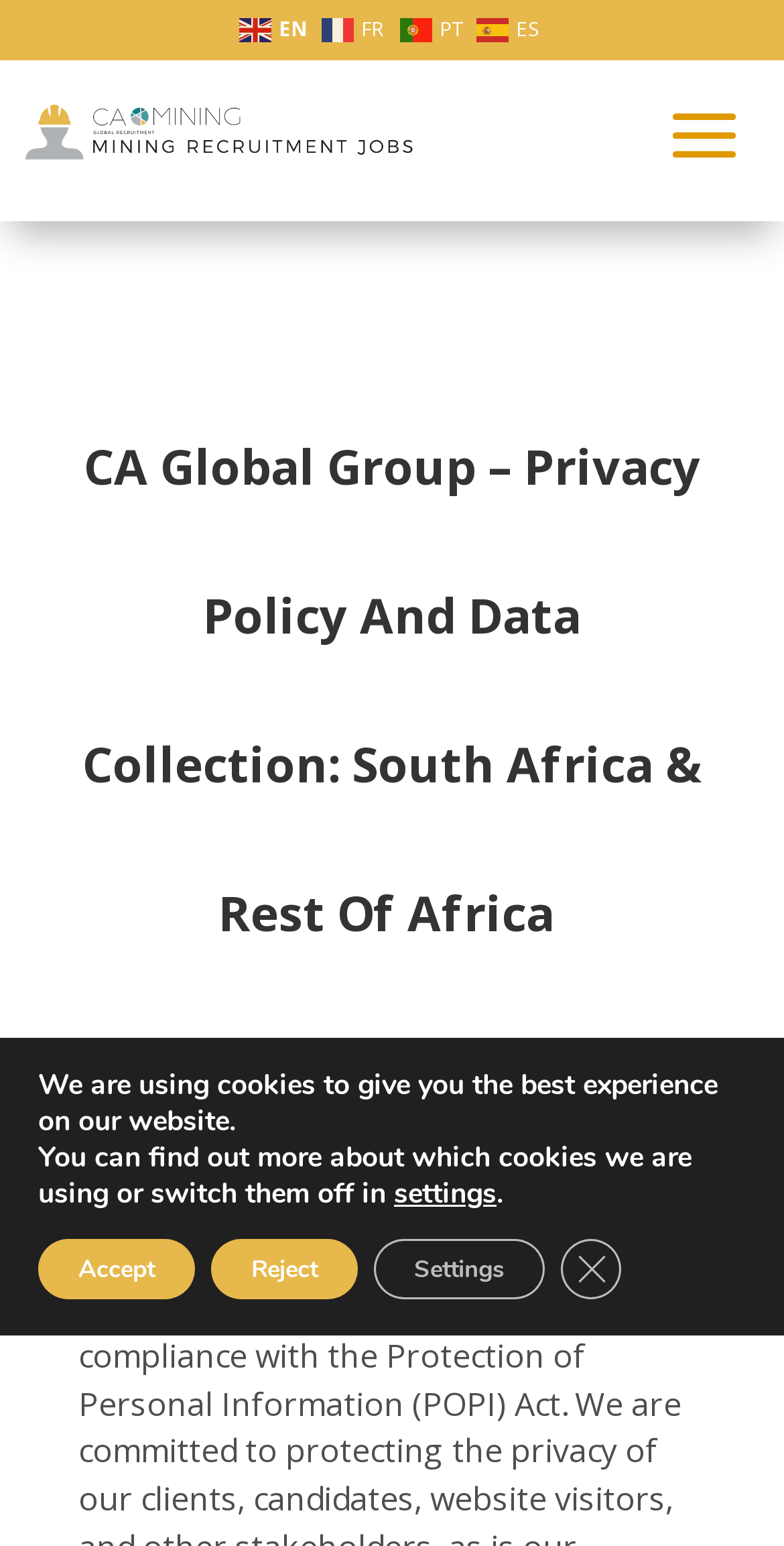Please locate the bounding box coordinates of the element's region that needs to be clicked to follow the instruction: "select English language". The bounding box coordinates should be provided as four float numbers between 0 and 1, i.e., [left, top, right, bottom].

[0.304, 0.003, 0.399, 0.031]